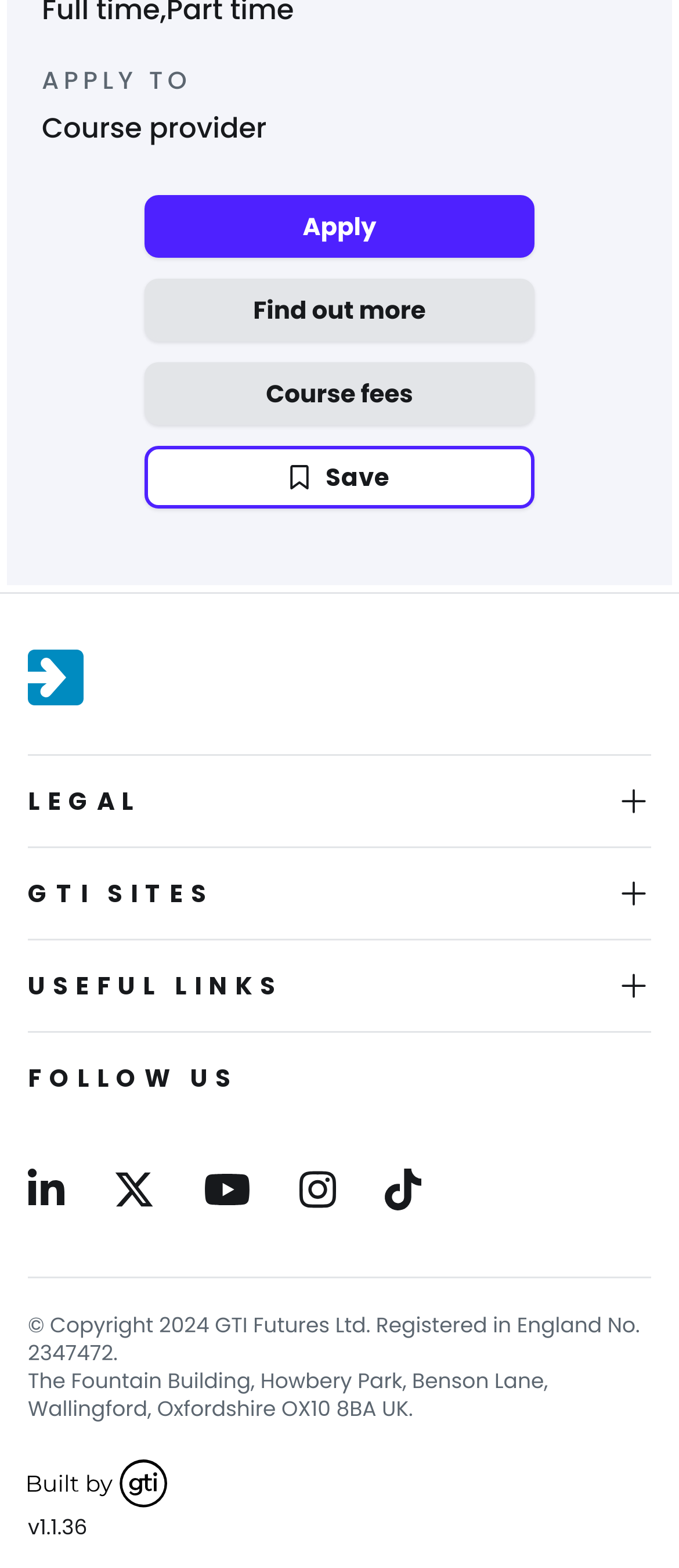Extract the bounding box coordinates of the UI element described by: "TikTok". The coordinates should include four float numbers ranging from 0 to 1, e.g., [left, top, right, bottom].

[0.567, 0.742, 0.621, 0.779]